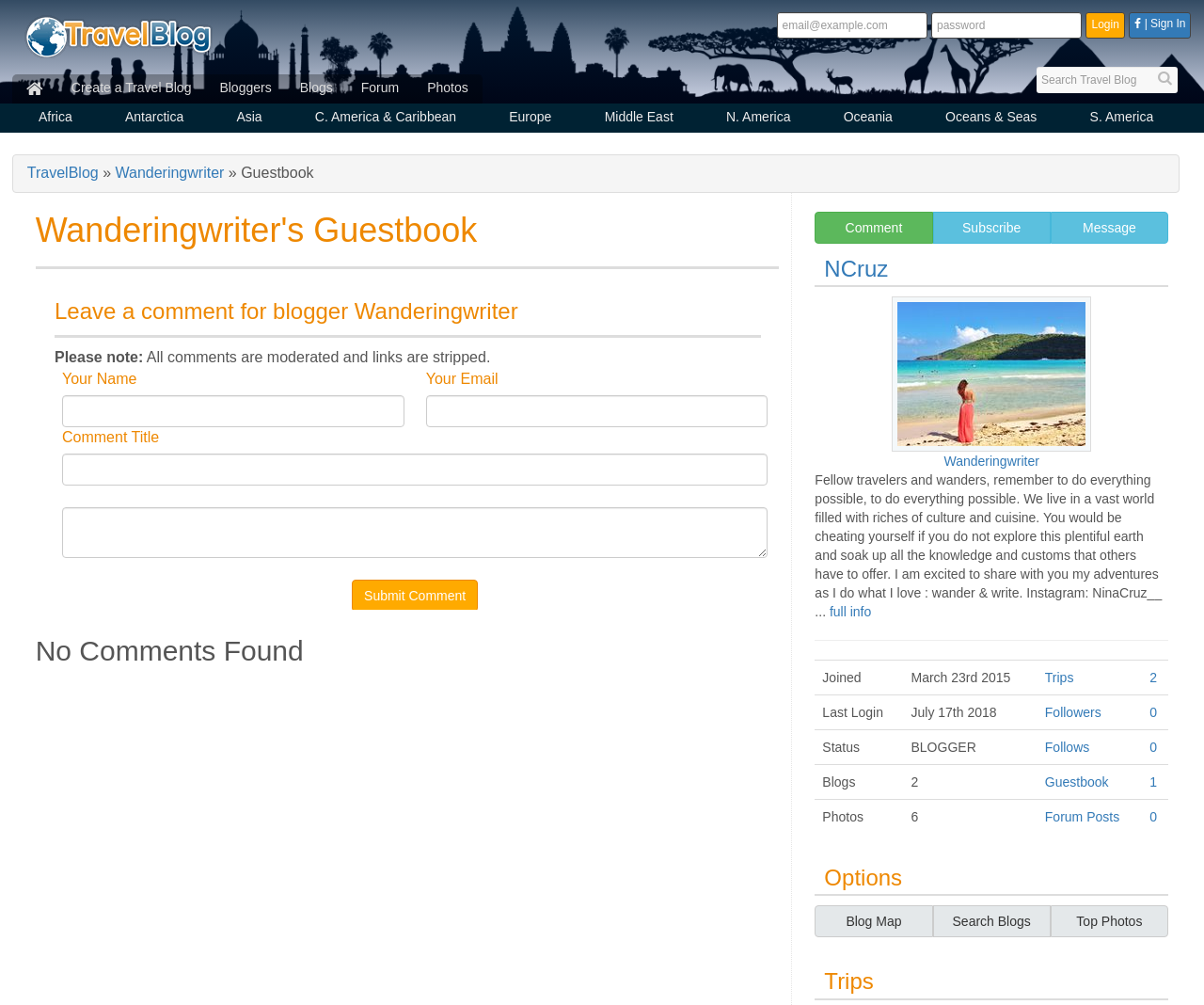Given the element description alt="Logo", predict the bounding box coordinates for the UI element in the webpage screenshot. The format should be (top-left x, top-left y, bottom-right x, bottom-right y), and the values should be between 0 and 1.

None